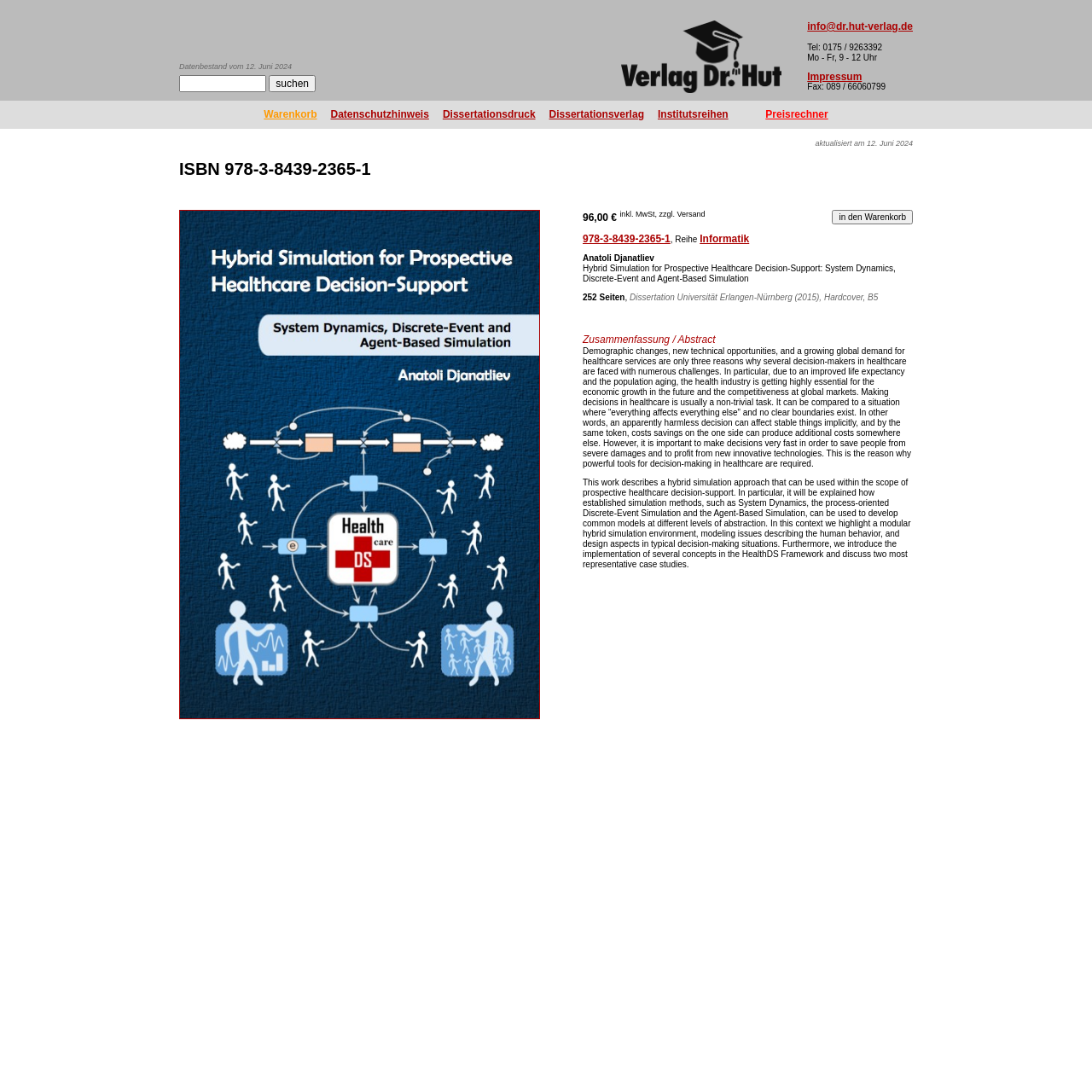Identify the bounding box coordinates necessary to click and complete the given instruction: "search for a book".

[0.164, 0.069, 0.244, 0.085]